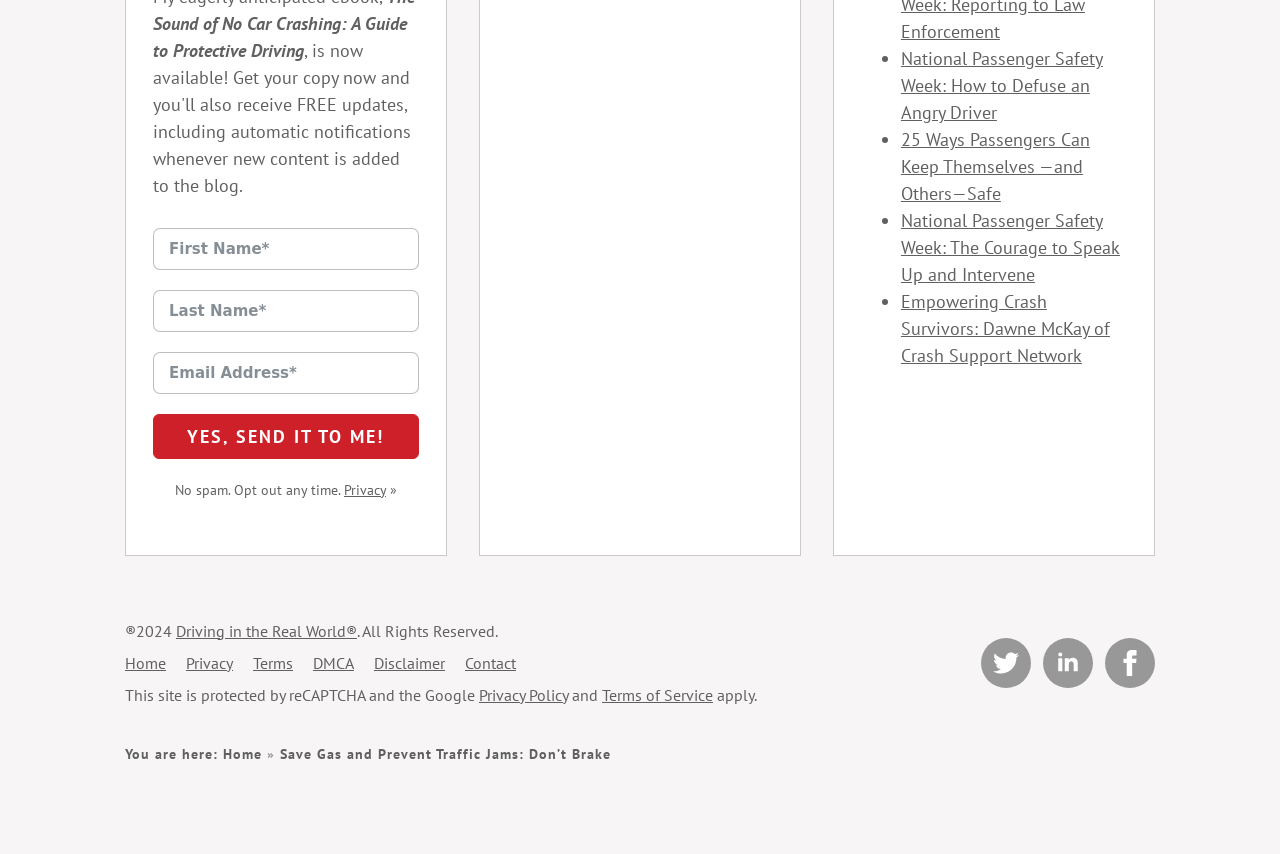Given the following UI element description: "Driving in the Real World®", find the bounding box coordinates in the webpage screenshot.

[0.138, 0.727, 0.279, 0.75]